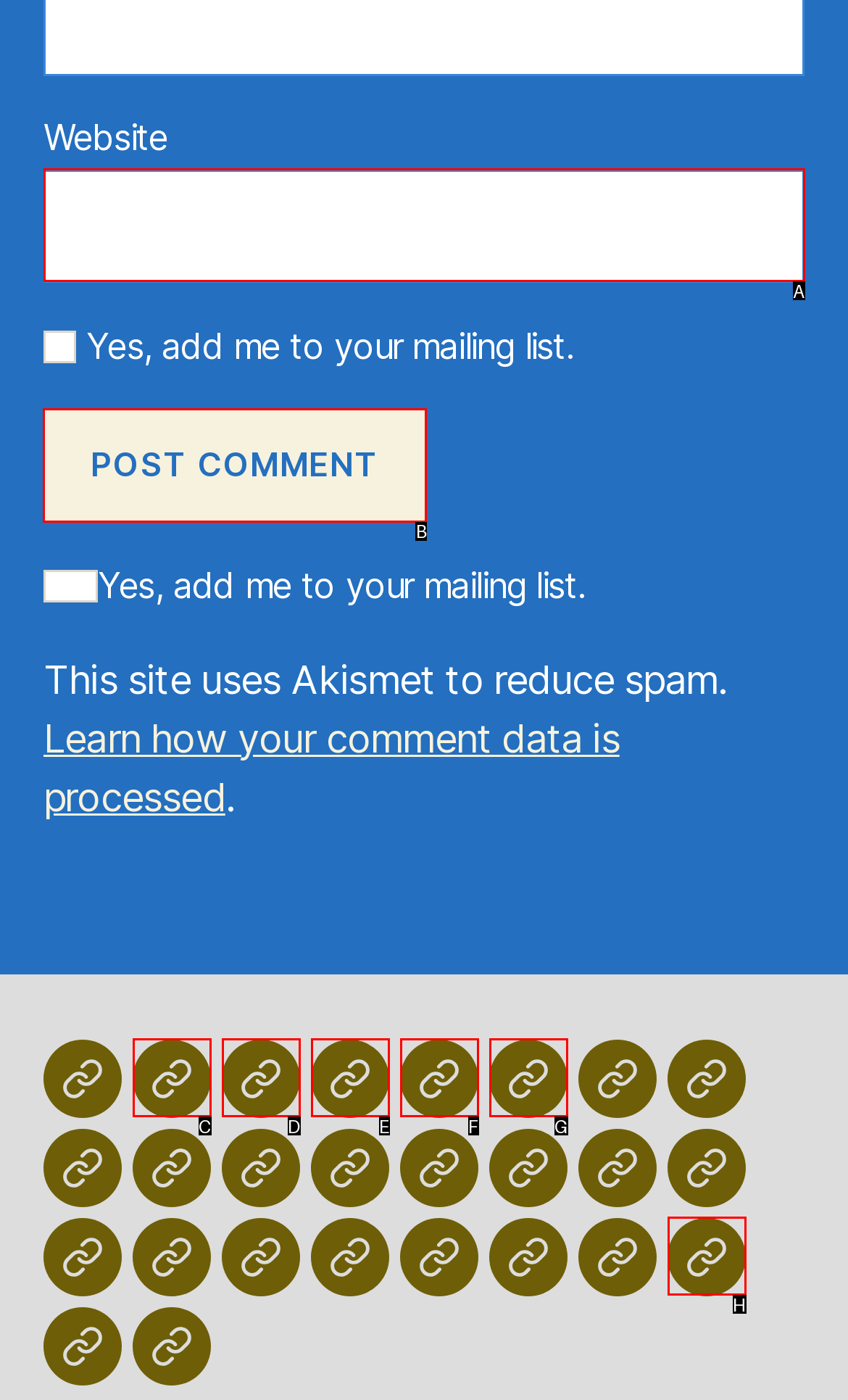For the given instruction: Post a comment, determine which boxed UI element should be clicked. Answer with the letter of the corresponding option directly.

B